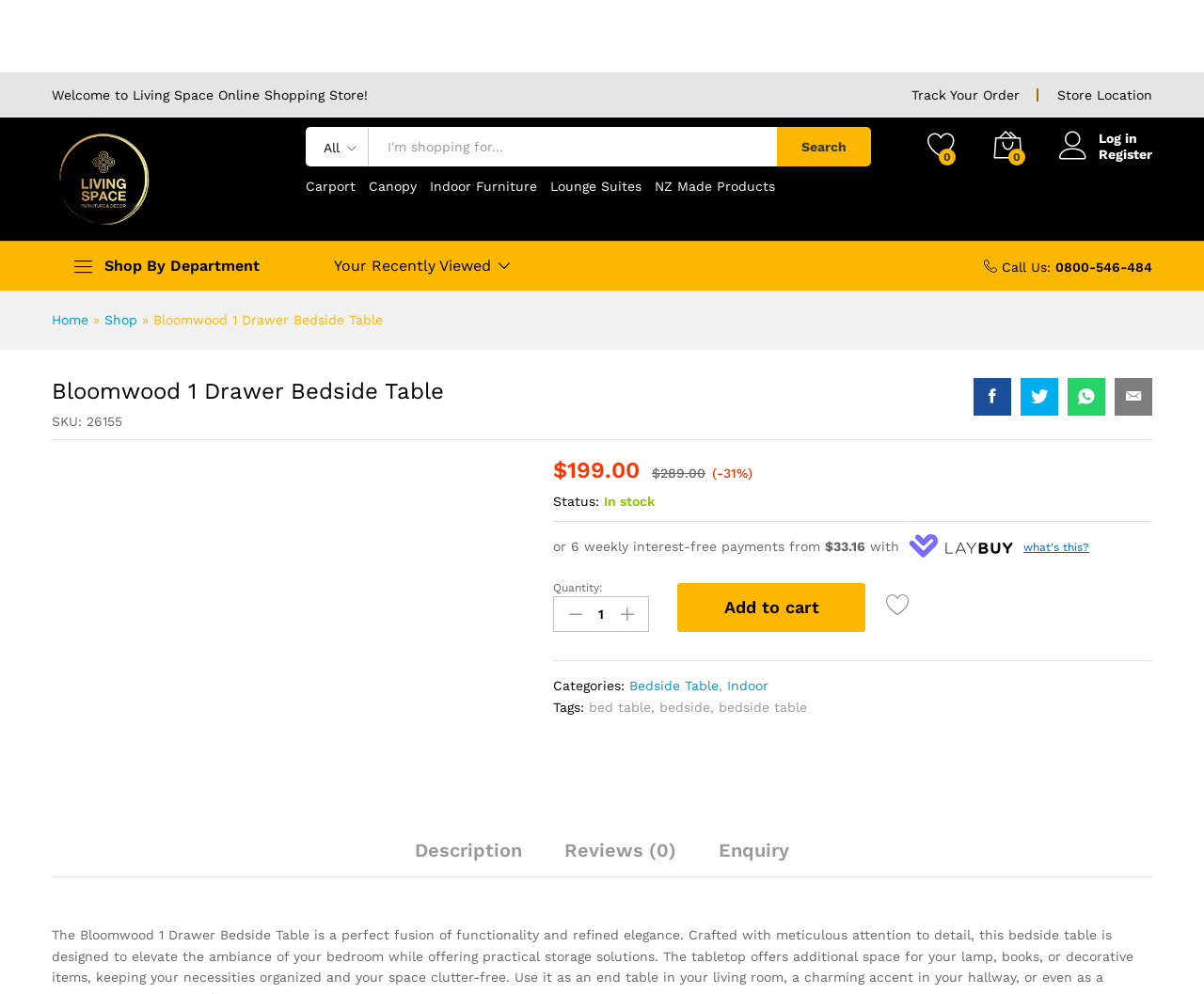Predict the bounding box of the UI element based on the description: "title="Bloomwood 1 Drawer Bedside Table"". The coordinates should be four float numbers between 0 and 1, formatted as [left, top, right, bottom].

[0.887, 0.38, 0.918, 0.418]